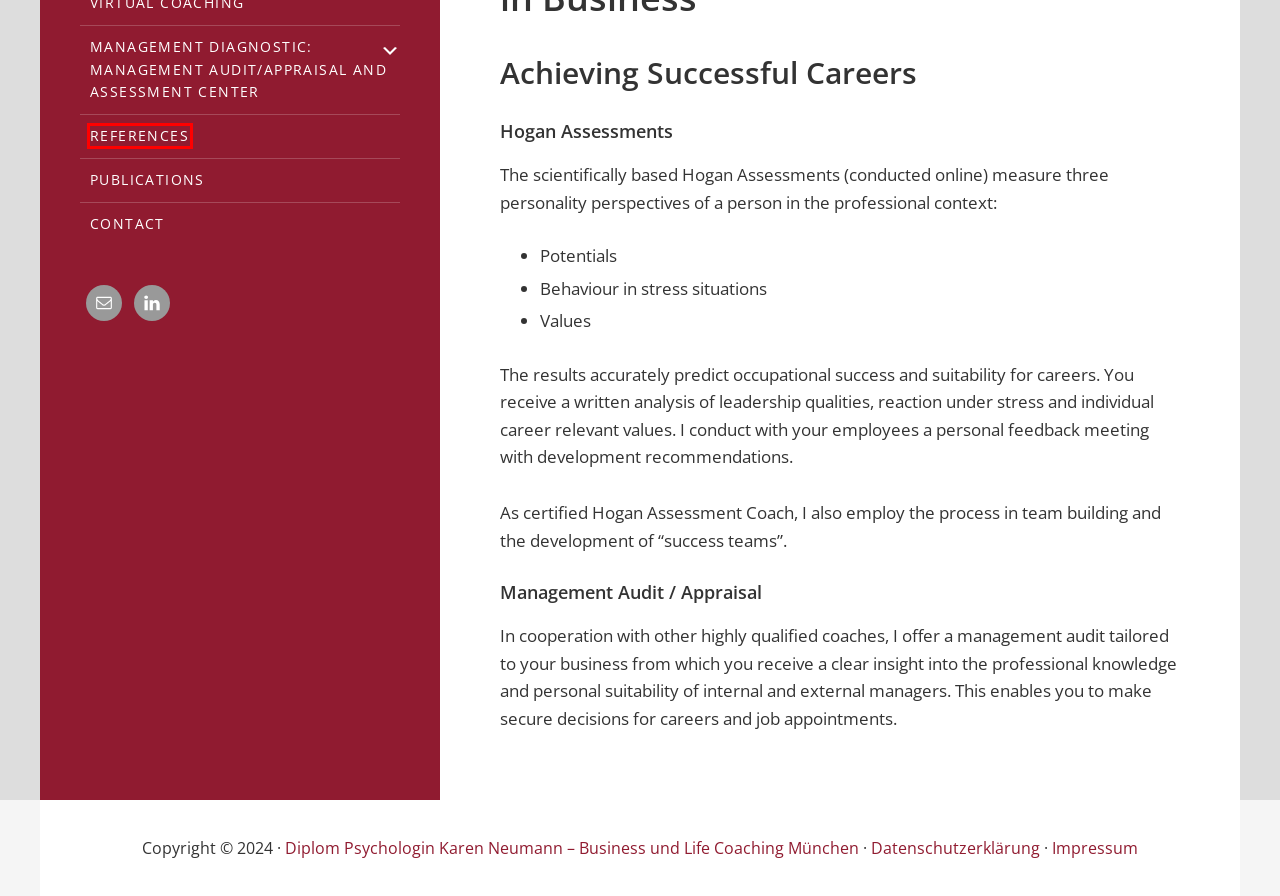Look at the given screenshot of a webpage with a red rectangle bounding box around a UI element. Pick the description that best matches the new webpage after clicking the element highlighted. The descriptions are:
A. References - Karen Neumann | Business and Life Coaching München
B. Management Diagnostic: Management Audit/Appraisal and Assessment Center
C. Business Coaching and Life Coaching for Private Individuals
D. Publications by Business Coach Karen Neumann
E. Management Diagnostik in Unternehmen
F. Contact - Karen Neumann | Business and Life Coaching München
G. Business Coach Dipl. Psych. Karen Neumann - About me
H. Business Coaching by Business Coach Dipl. Psych. Karen Neumann

A